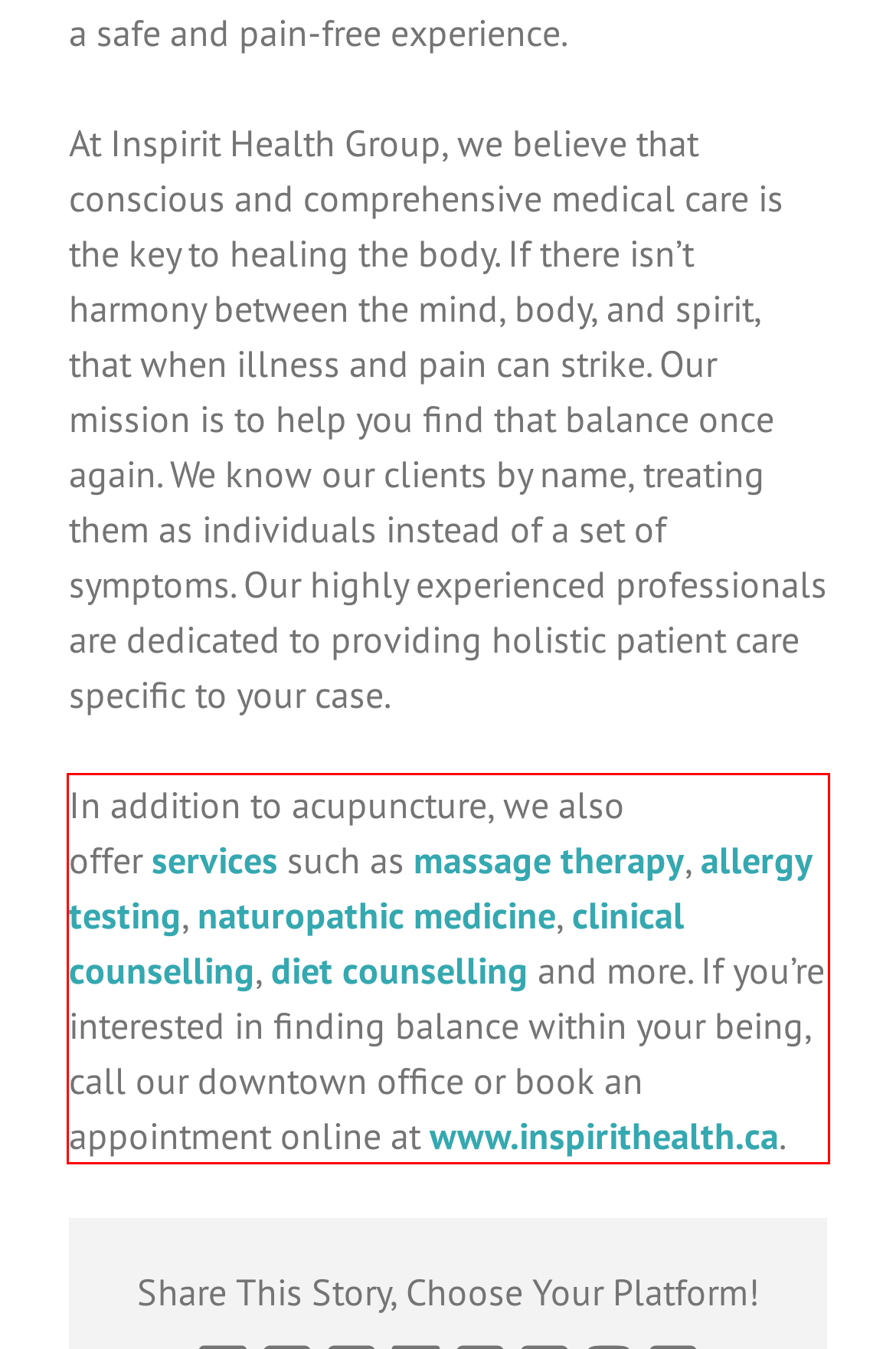Please identify the text within the red rectangular bounding box in the provided webpage screenshot.

In addition to acupuncture, we also offer services such as massage therapy, allergy testing, naturopathic medicine, clinical counselling, diet counselling and more. If you’re interested in finding balance within your being, call our downtown office or book an appointment online at www.inspirithealth.ca.